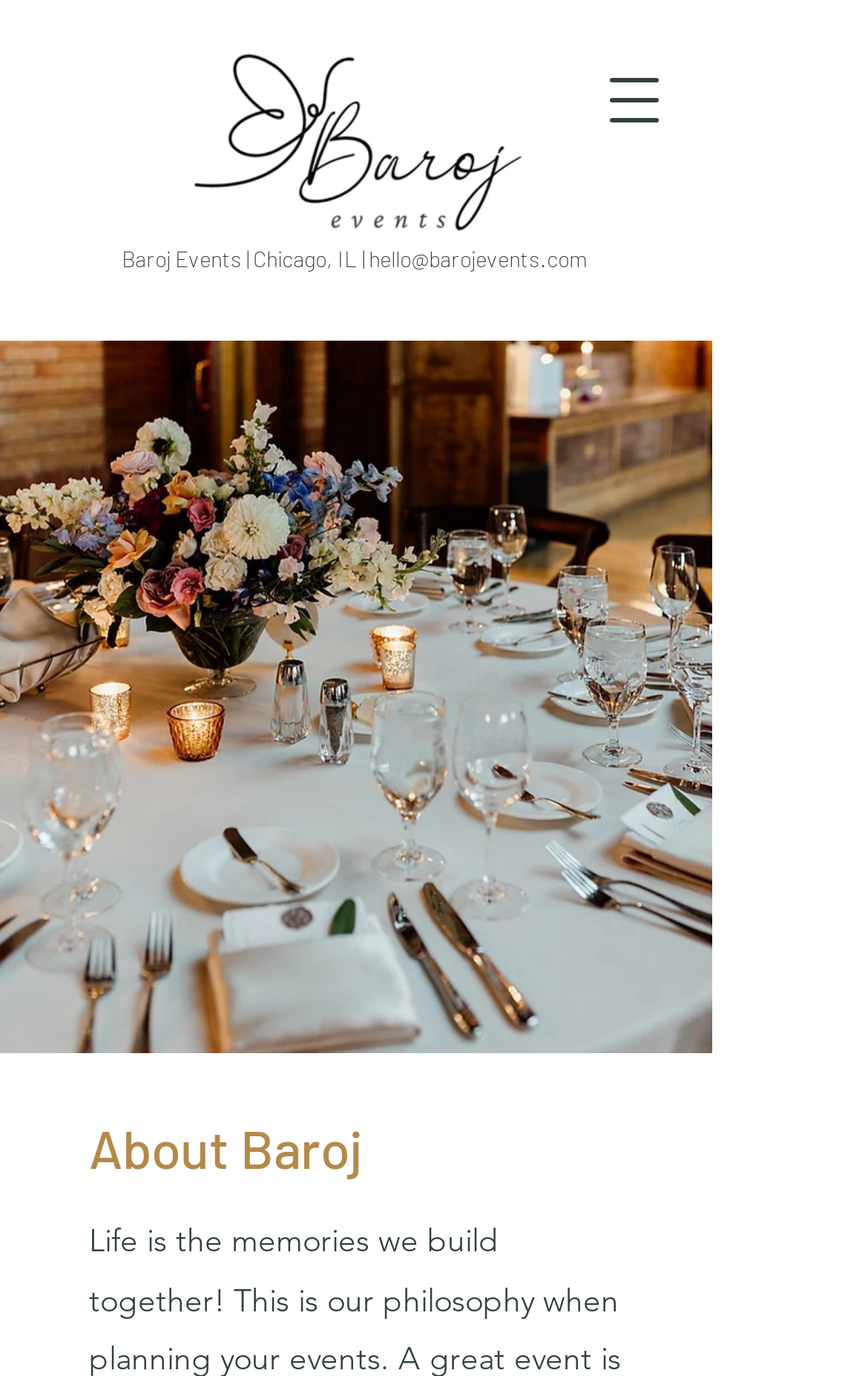Utilize the details in the image to give a detailed response to the question: What is the email address of Baroj Events?

I found the email address by looking at the link element with the text 'hello@barojevents.com' which is a part of the heading element that contains the company name and location.